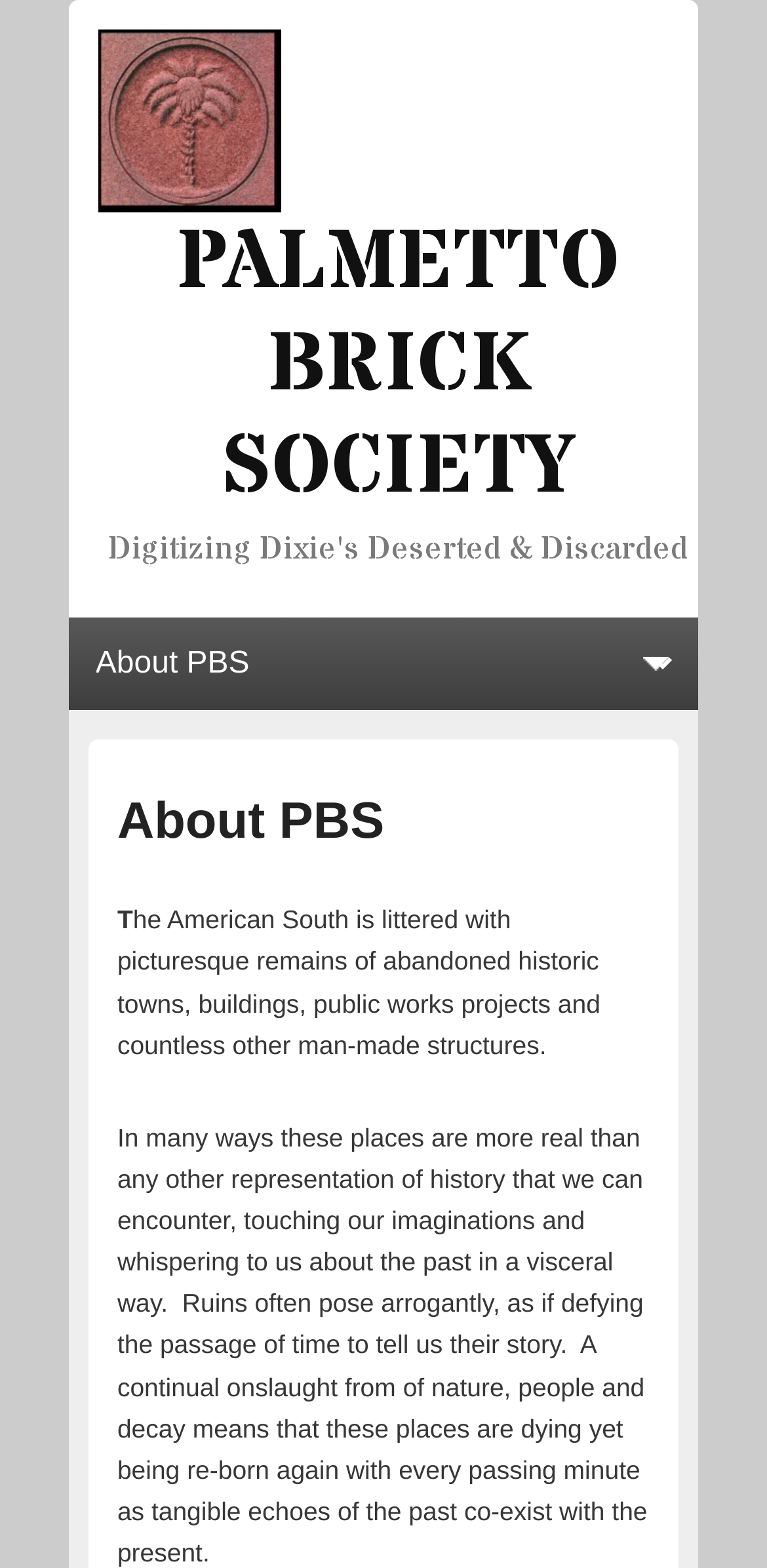What is the relationship between the past and present in the context of ruins?
Can you give a detailed and elaborate answer to the question?

The static text element on the page mentions that the past and present 'co-exist' in the context of ruins, implying that the society believes that these structures hold a connection between the past and the present.